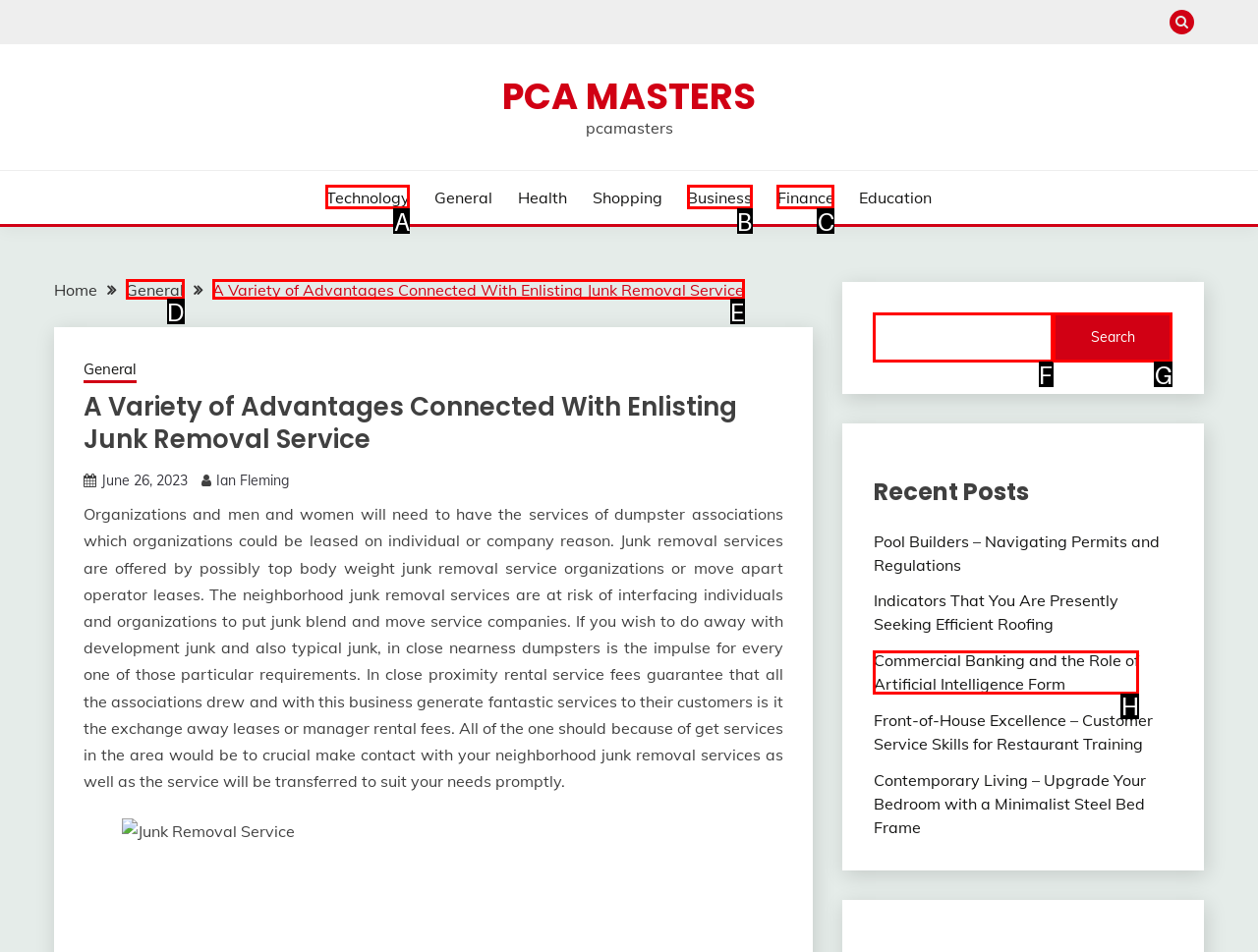From the provided options, which letter corresponds to the element described as: General
Answer with the letter only.

D